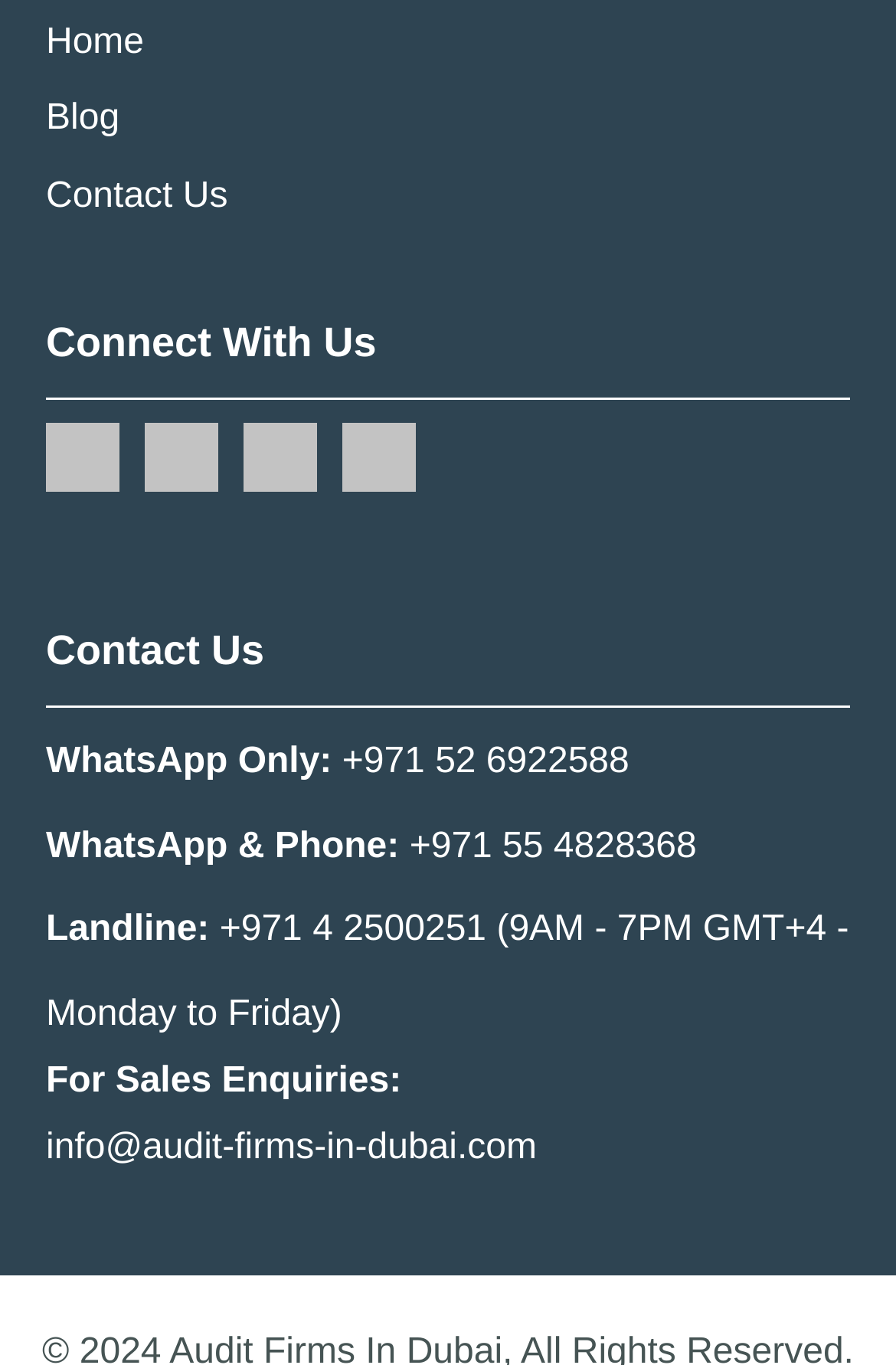Identify the bounding box coordinates for the UI element described as follows: "Contact Us". Ensure the coordinates are four float numbers between 0 and 1, formatted as [left, top, right, bottom].

[0.051, 0.13, 0.254, 0.159]